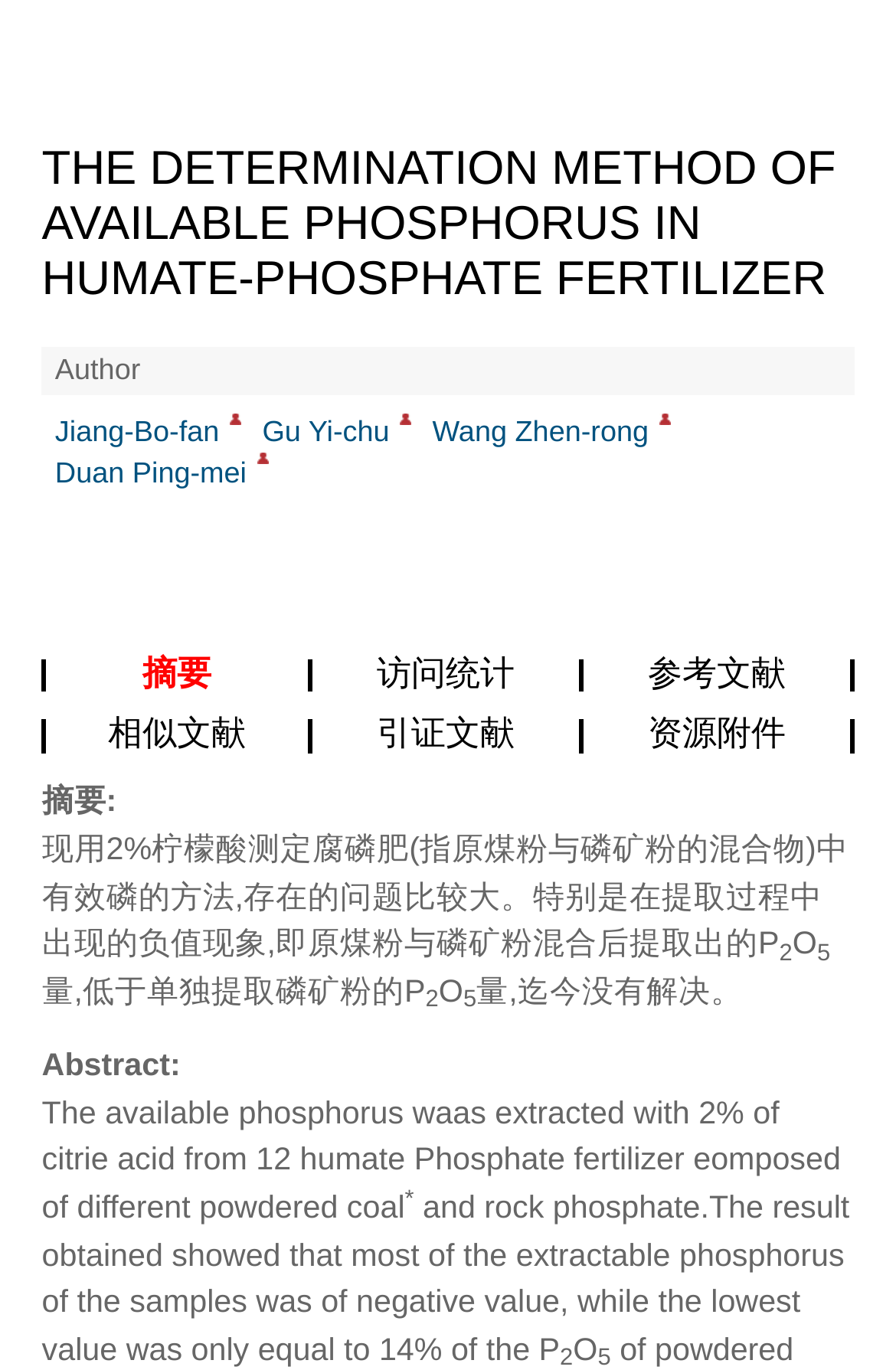Based on the provided description, "Jiang-Bo-fan", find the bounding box of the corresponding UI element in the screenshot.

[0.047, 0.303, 0.245, 0.332]